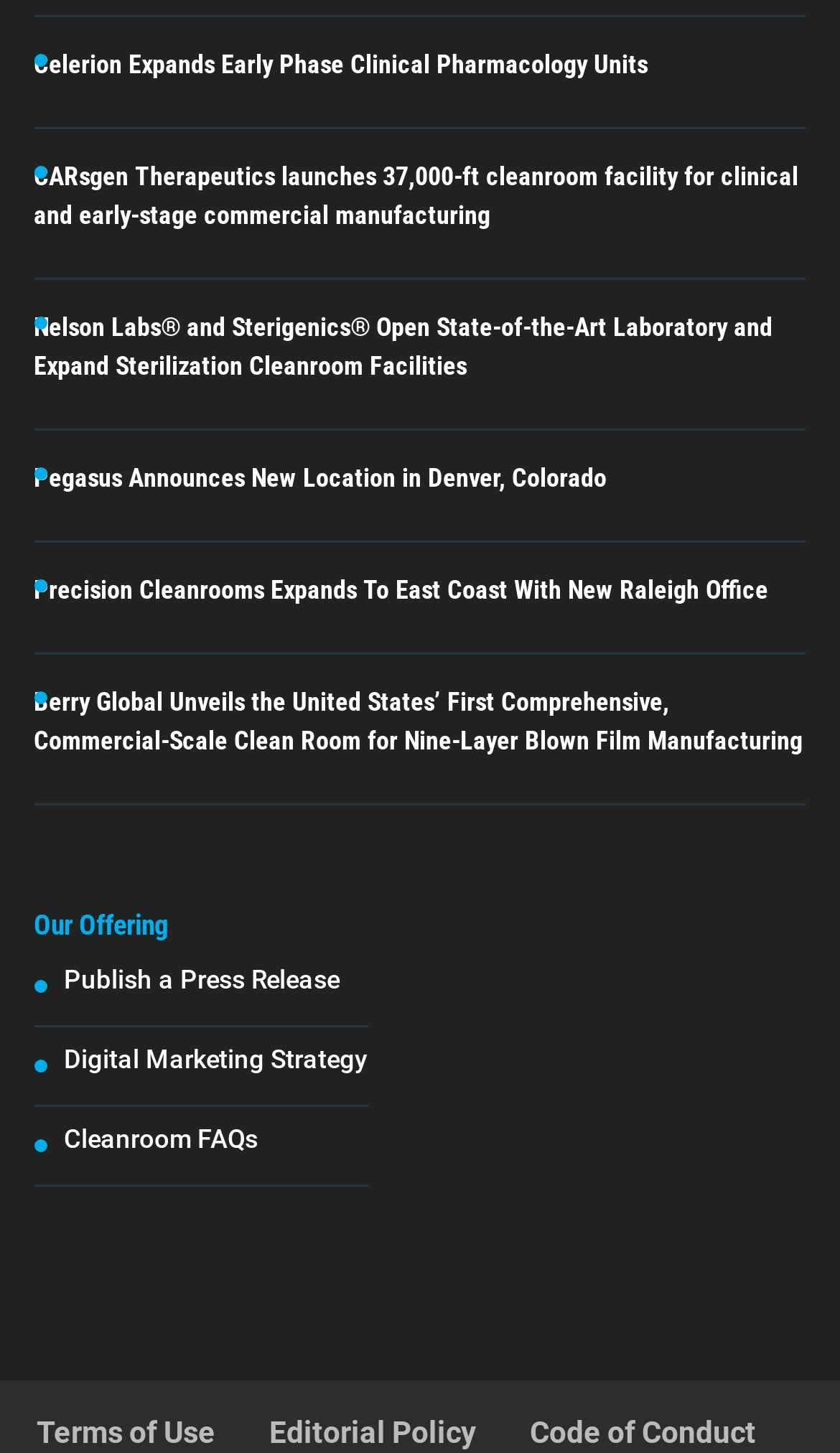Please find the bounding box coordinates of the section that needs to be clicked to achieve this instruction: "View cleanroom FAQs".

[0.076, 0.771, 0.437, 0.815]